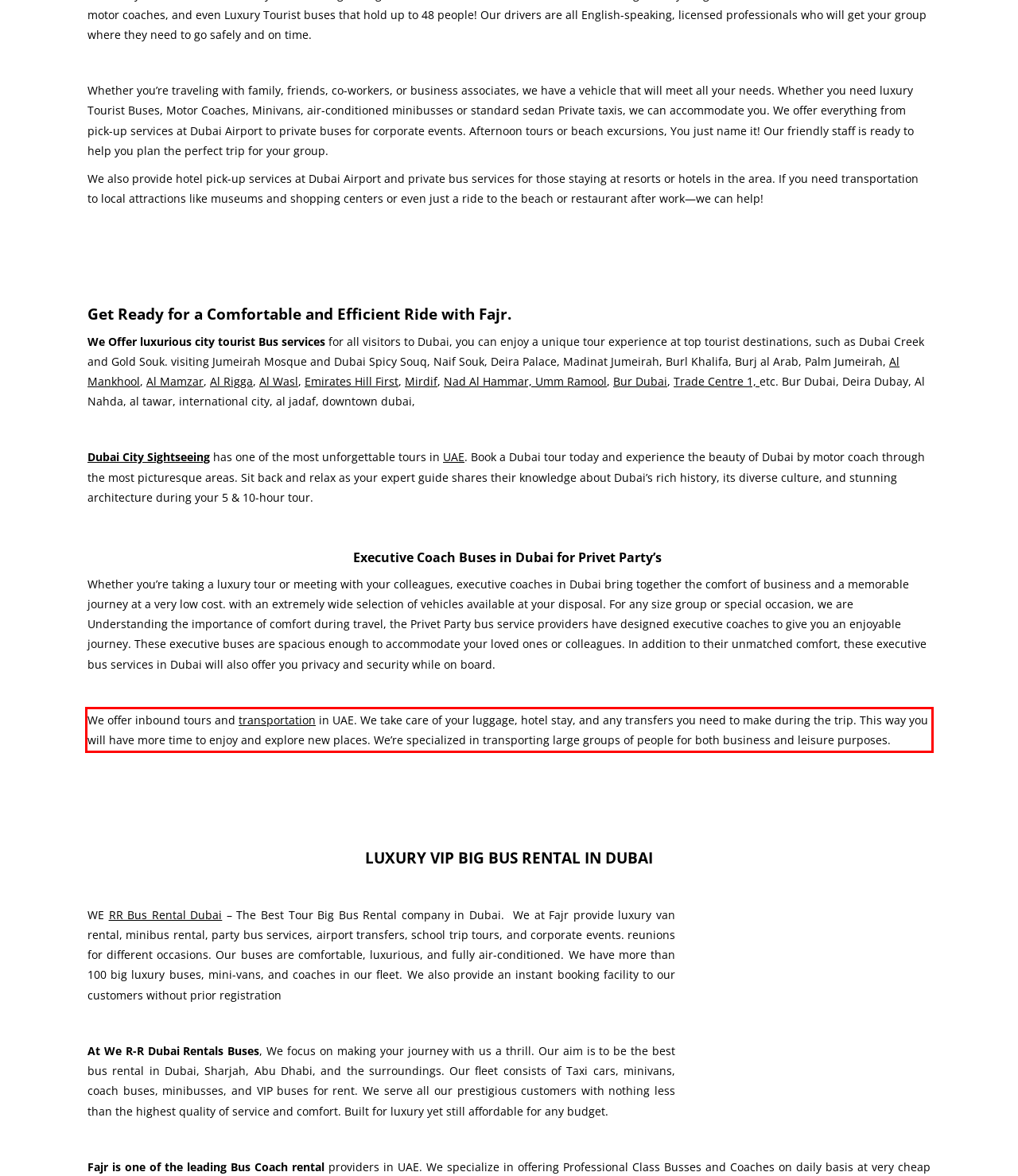Given the screenshot of the webpage, identify the red bounding box, and recognize the text content inside that red bounding box.

We offer inbound tours and transportation in UAE. We take care of your luggage, hotel stay, and any transfers you need to make during the trip. This way you will have more time to enjoy and explore new places. We’re specialized in transporting large groups of people for both business and leisure purposes.